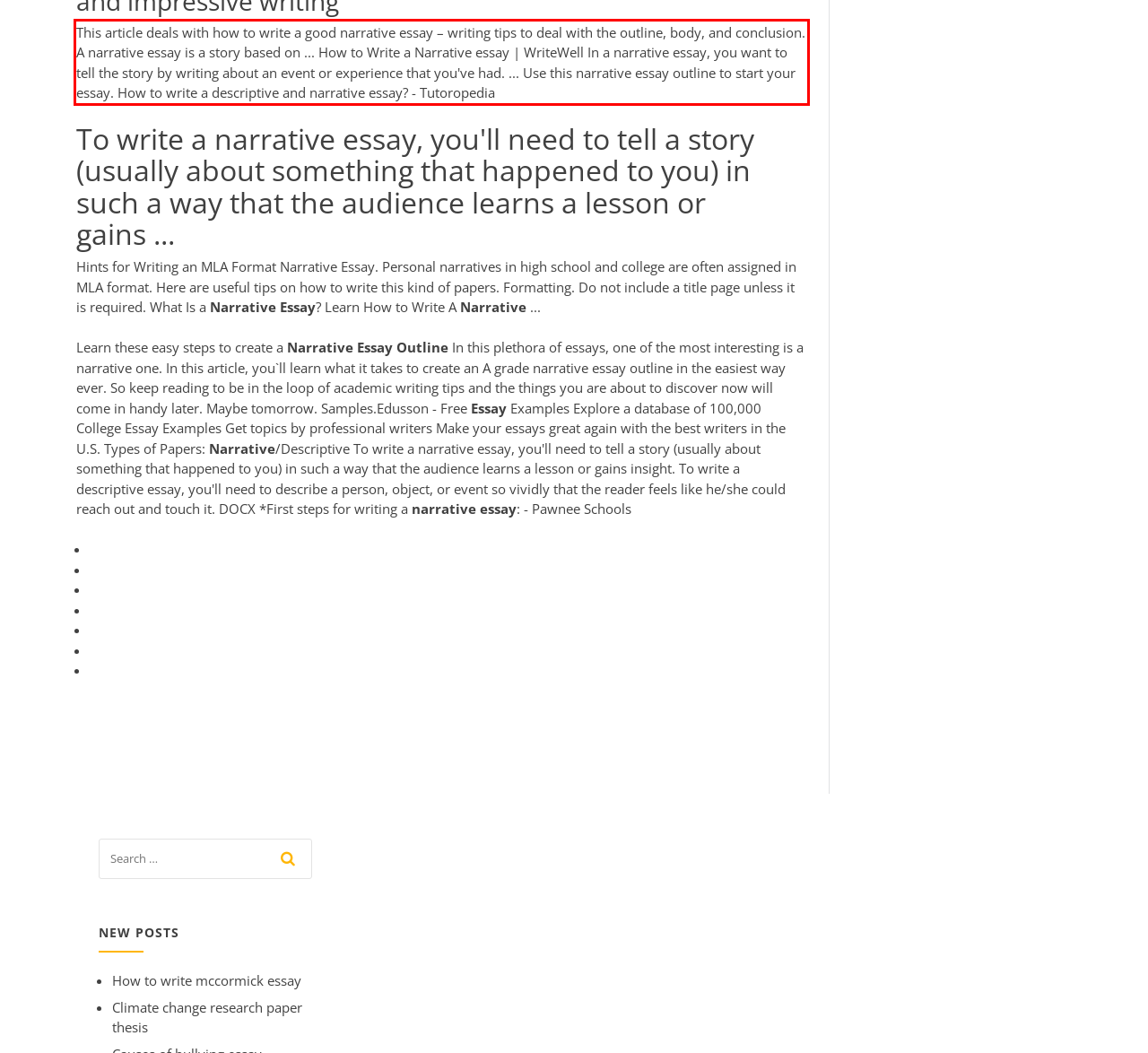Please identify and extract the text content from the UI element encased in a red bounding box on the provided webpage screenshot.

This article deals with how to write a good narrative essay – writing tips to deal with the outline, body, and conclusion. A narrative essay is a story based on ... How to Write a Narrative essay | WriteWell In a narrative essay, you want to tell the story by writing about an event or experience that you've had. ... Use this narrative essay outline to start your essay. How to write a descriptive and narrative essay? - Tutoropedia